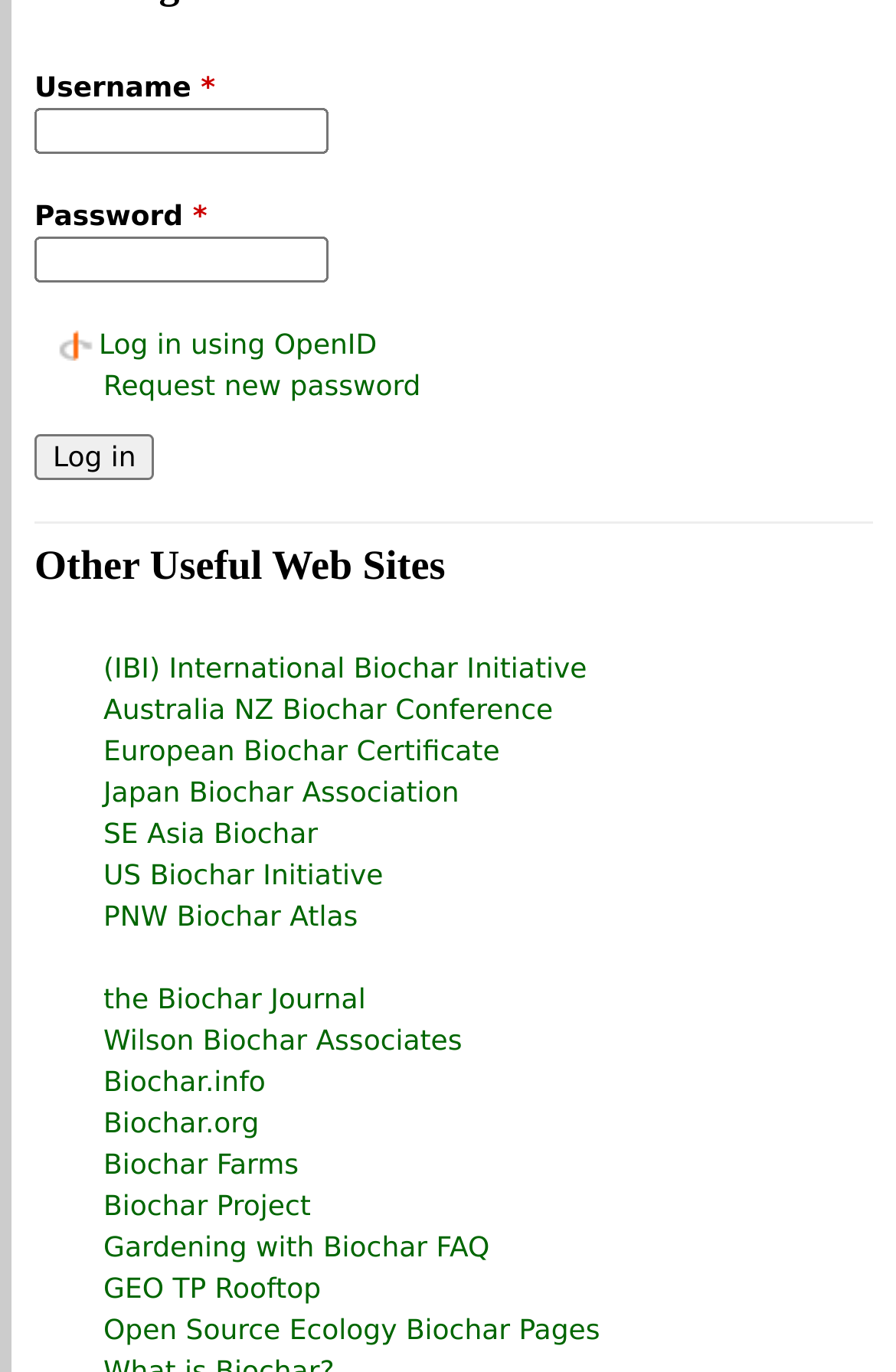Given the webpage screenshot and the description, determine the bounding box coordinates (top-left x, top-left y, bottom-right x, bottom-right y) that define the location of the UI element matching this description: About

None